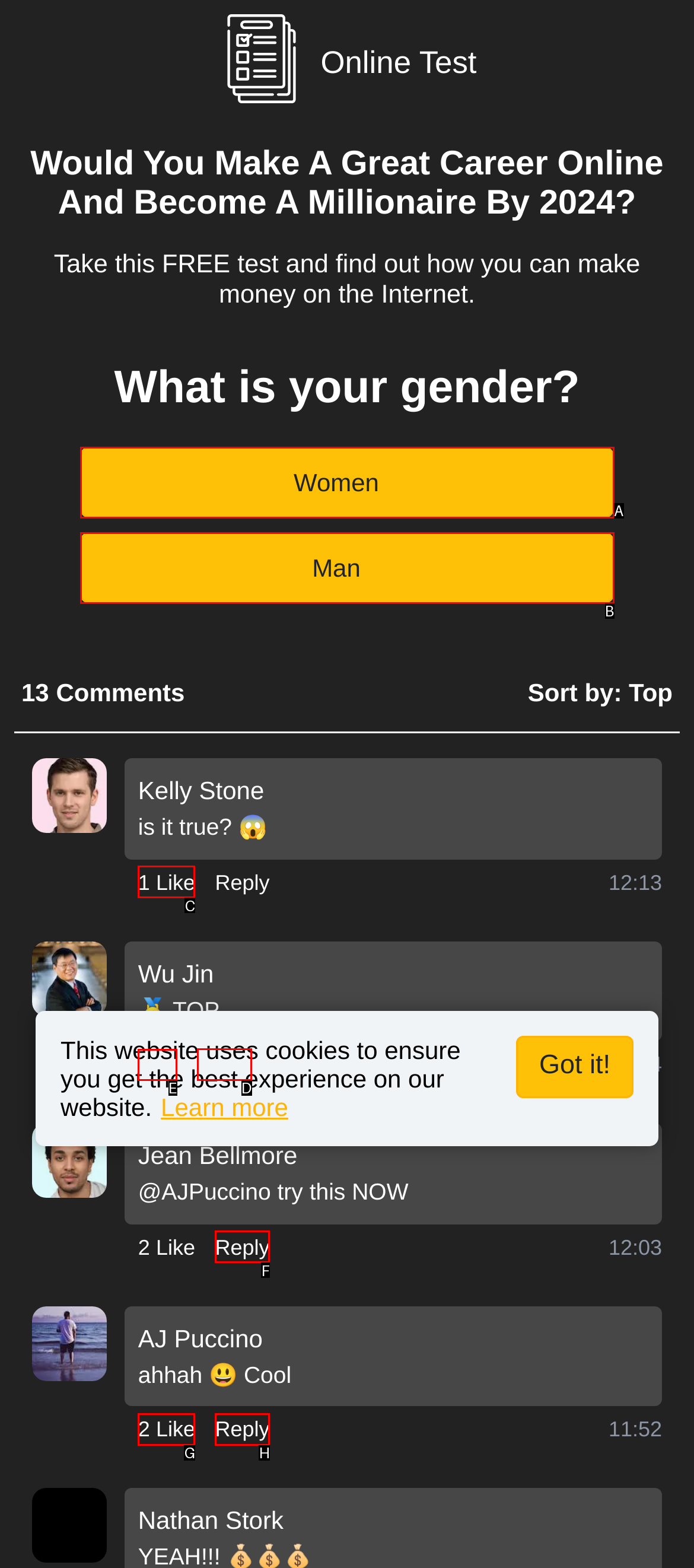Which letter corresponds to the correct option to complete the task: Click the 'Like' button?
Answer with the letter of the chosen UI element.

E